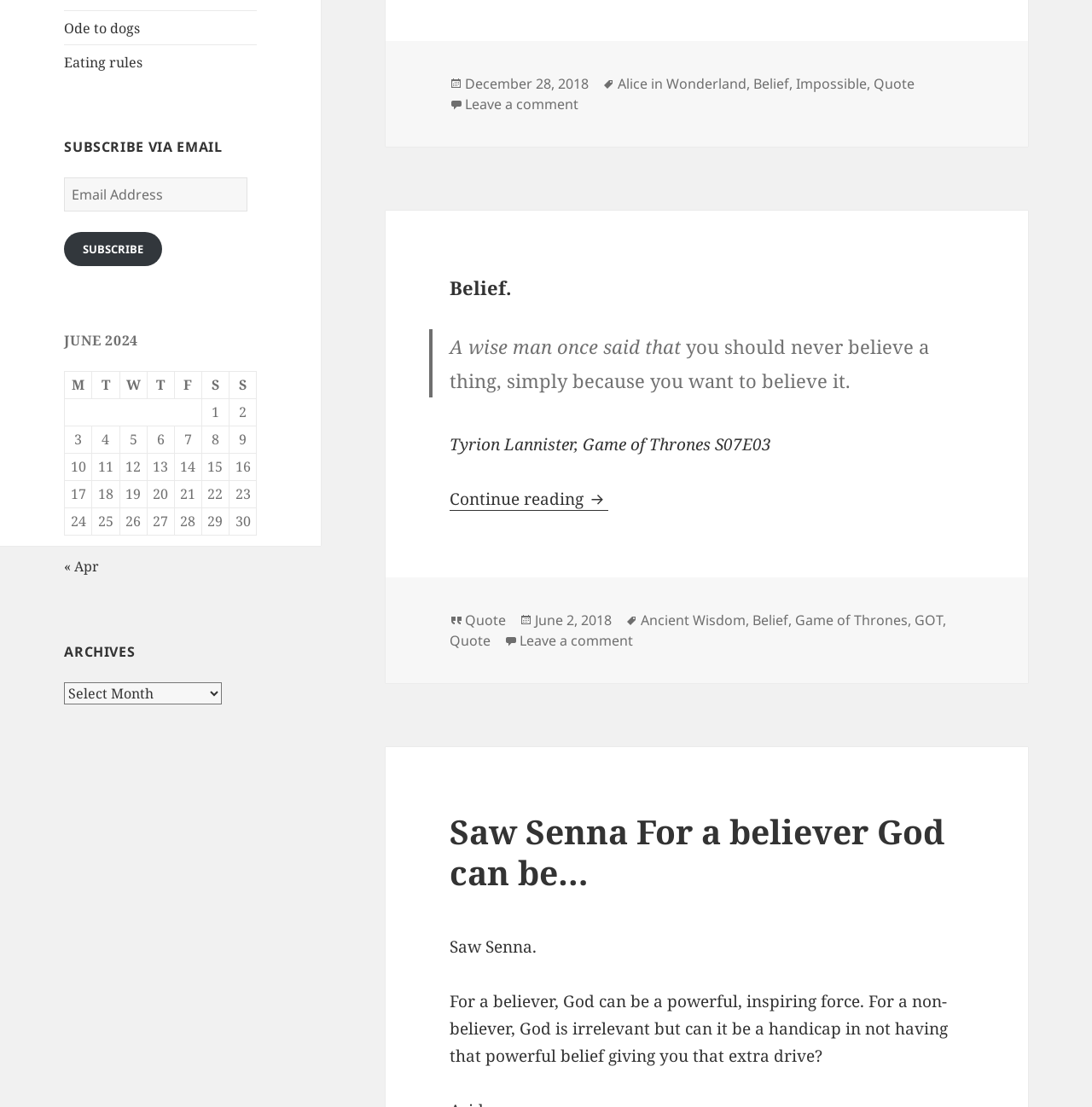Identify and provide the bounding box coordinates of the UI element described: "Leave a comment". The coordinates should be formatted as [left, top, right, bottom], with each number being a float between 0 and 1.

[0.476, 0.57, 0.58, 0.588]